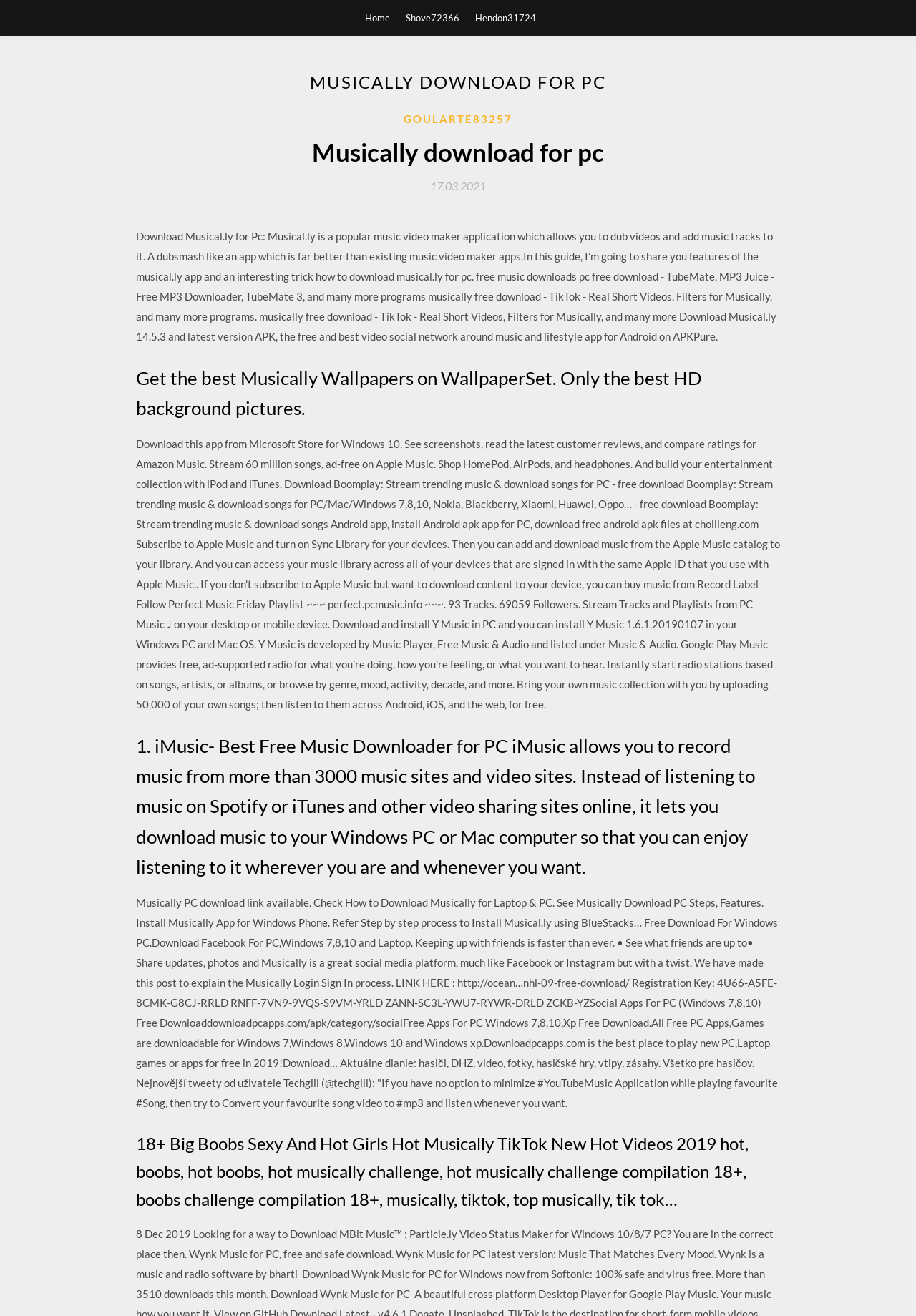Look at the image and give a detailed response to the following question: What type of content is available on WallpaperSet?

The webpage mentions 'Get the best Musically Wallpapers on WallpaperSet. Only the best HD background pictures.' This suggests that WallpaperSet provides Musically-themed wallpapers.